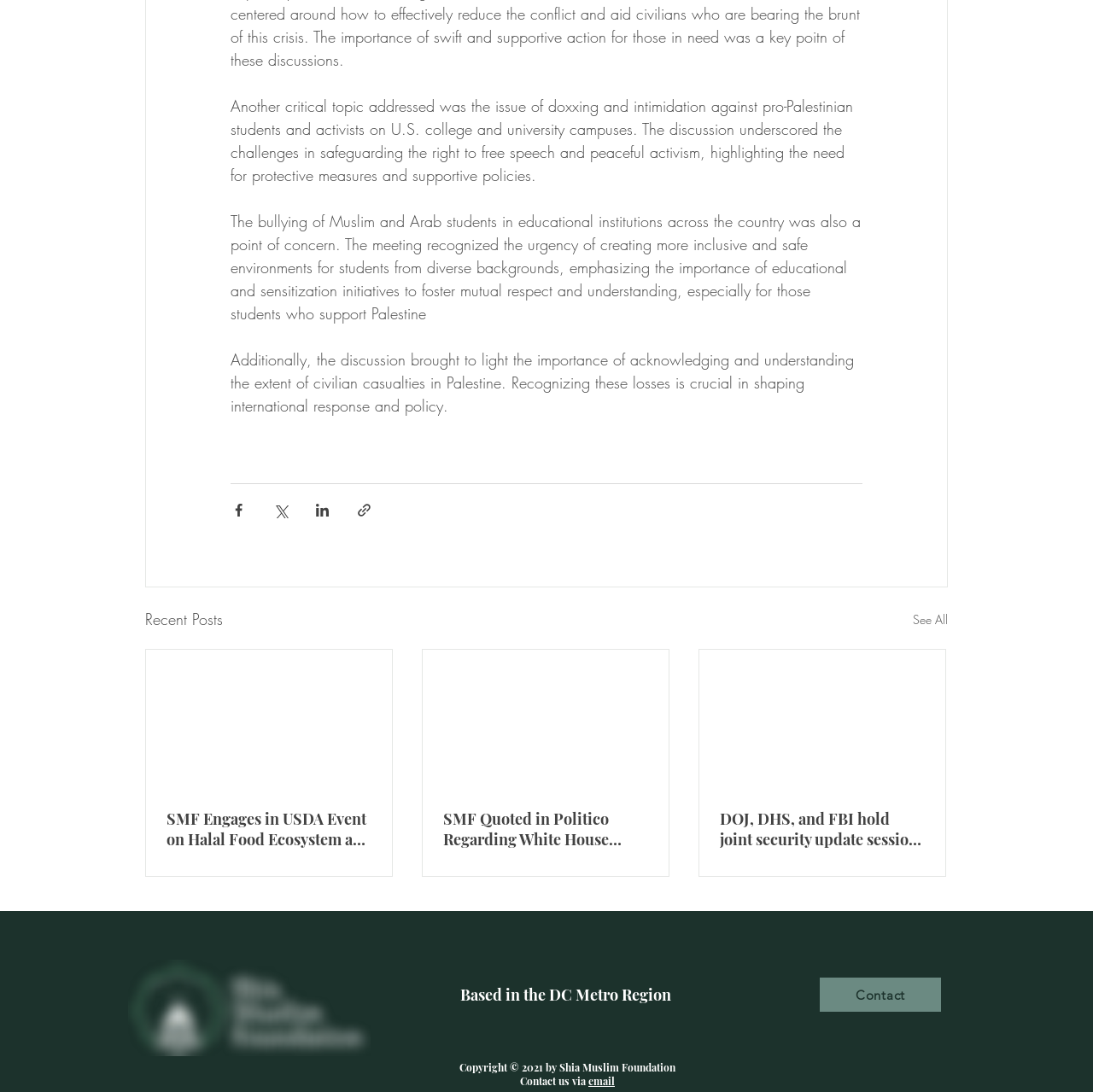Locate the bounding box of the UI element with the following description: "email".

[0.538, 0.984, 0.562, 0.996]